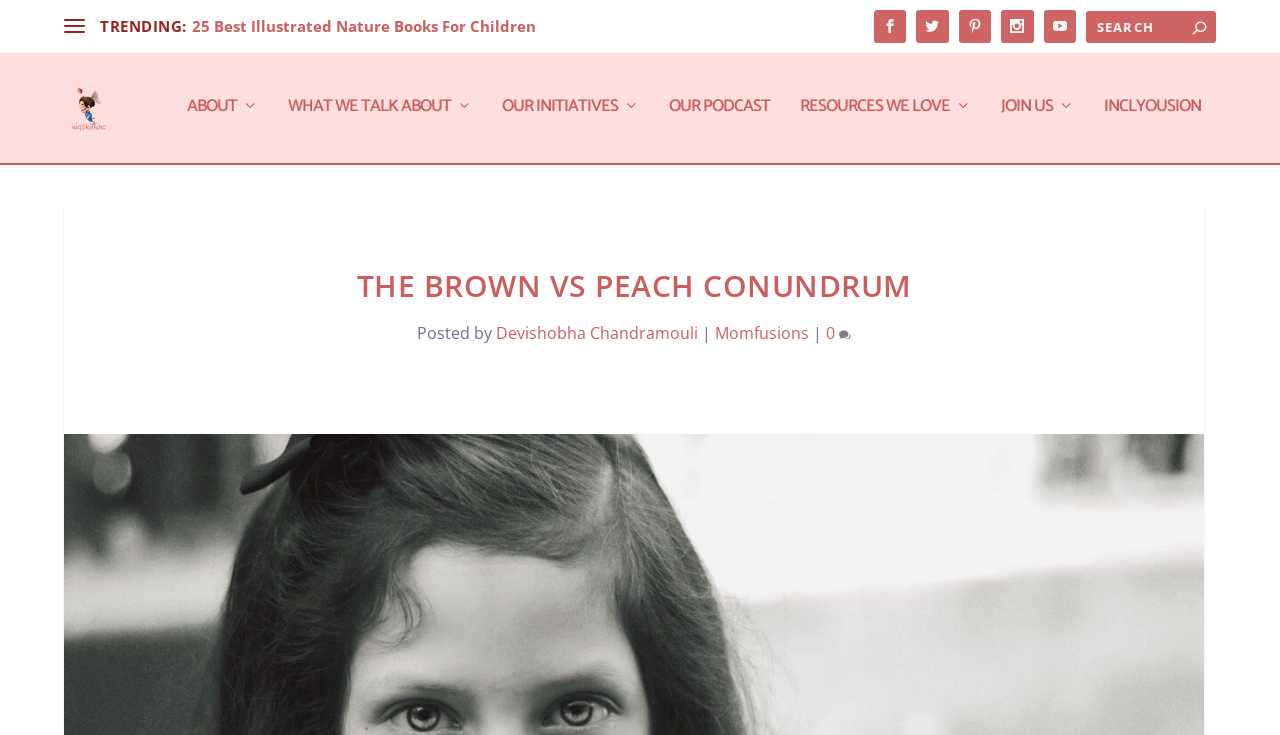Please predict the bounding box coordinates of the element's region where a click is necessary to complete the following instruction: "Search for something". The coordinates should be represented by four float numbers between 0 and 1, i.e., [left, top, right, bottom].

[0.848, 0.014, 0.95, 0.059]